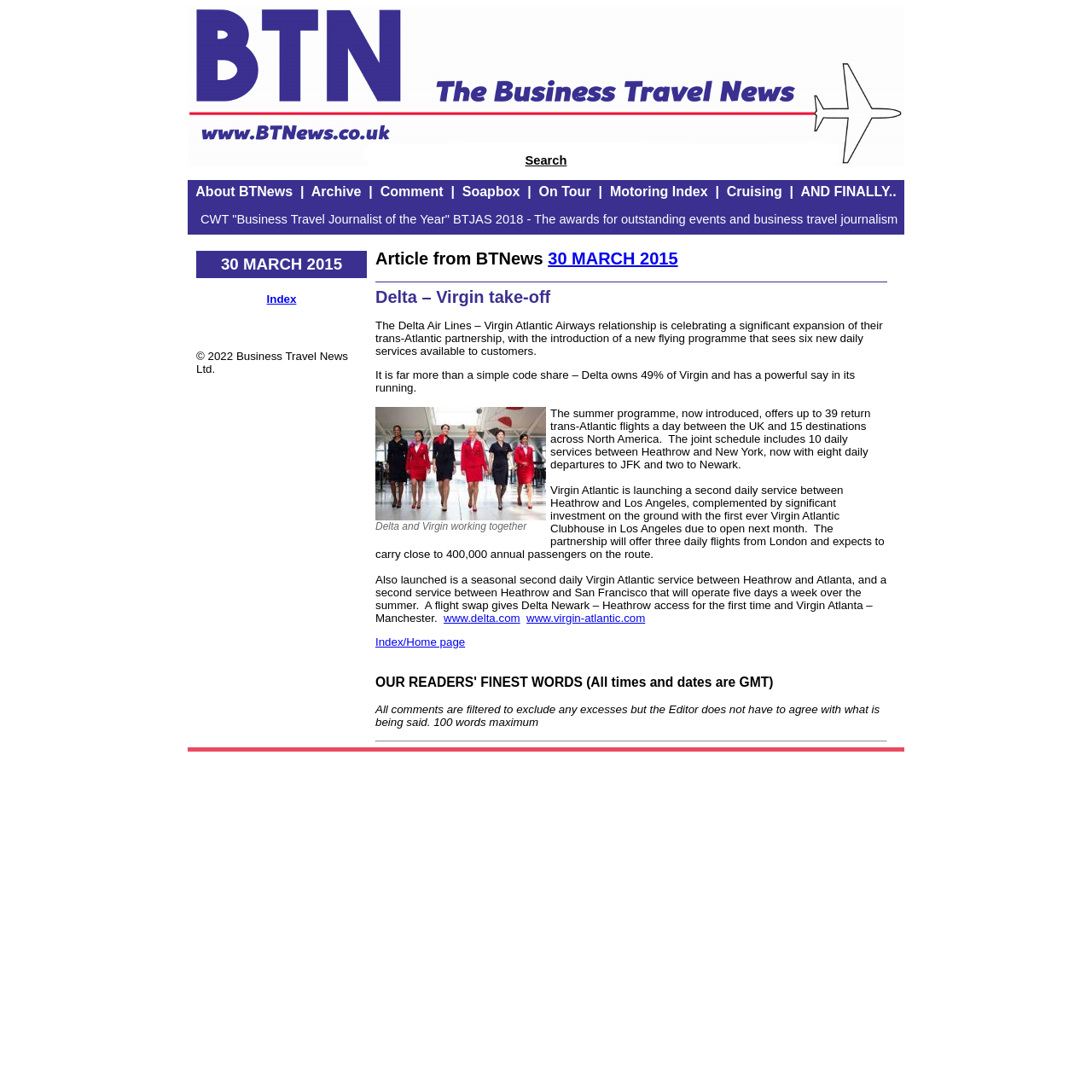Determine the bounding box coordinates for the HTML element described here: "Delta – Virgin take-off".

[0.344, 0.263, 0.504, 0.281]